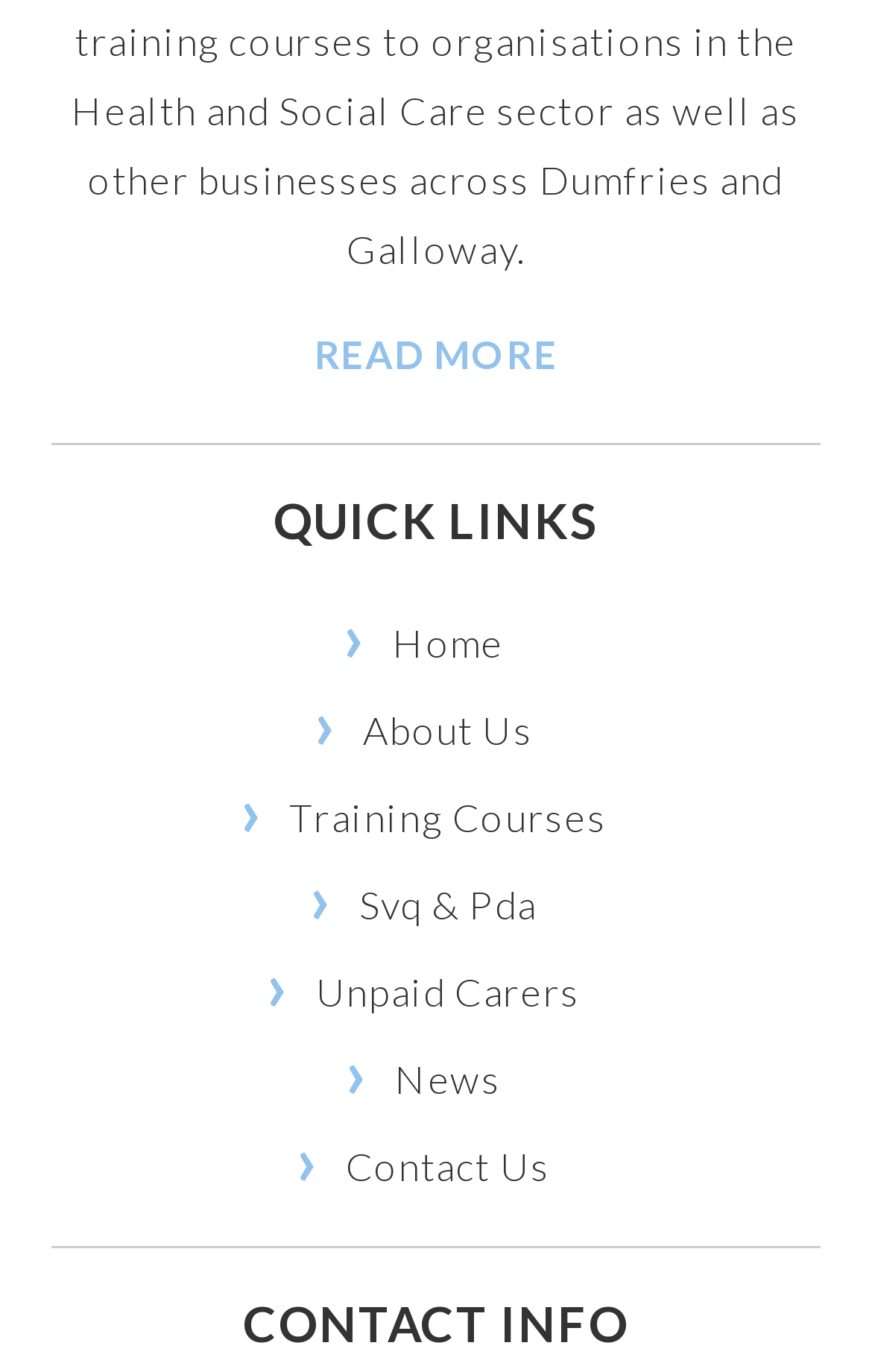What is the text above the footer navigation?
Using the visual information from the image, give a one-word or short-phrase answer.

READ MORE ABOUT THE CARE TRAINING CONSORTIUM